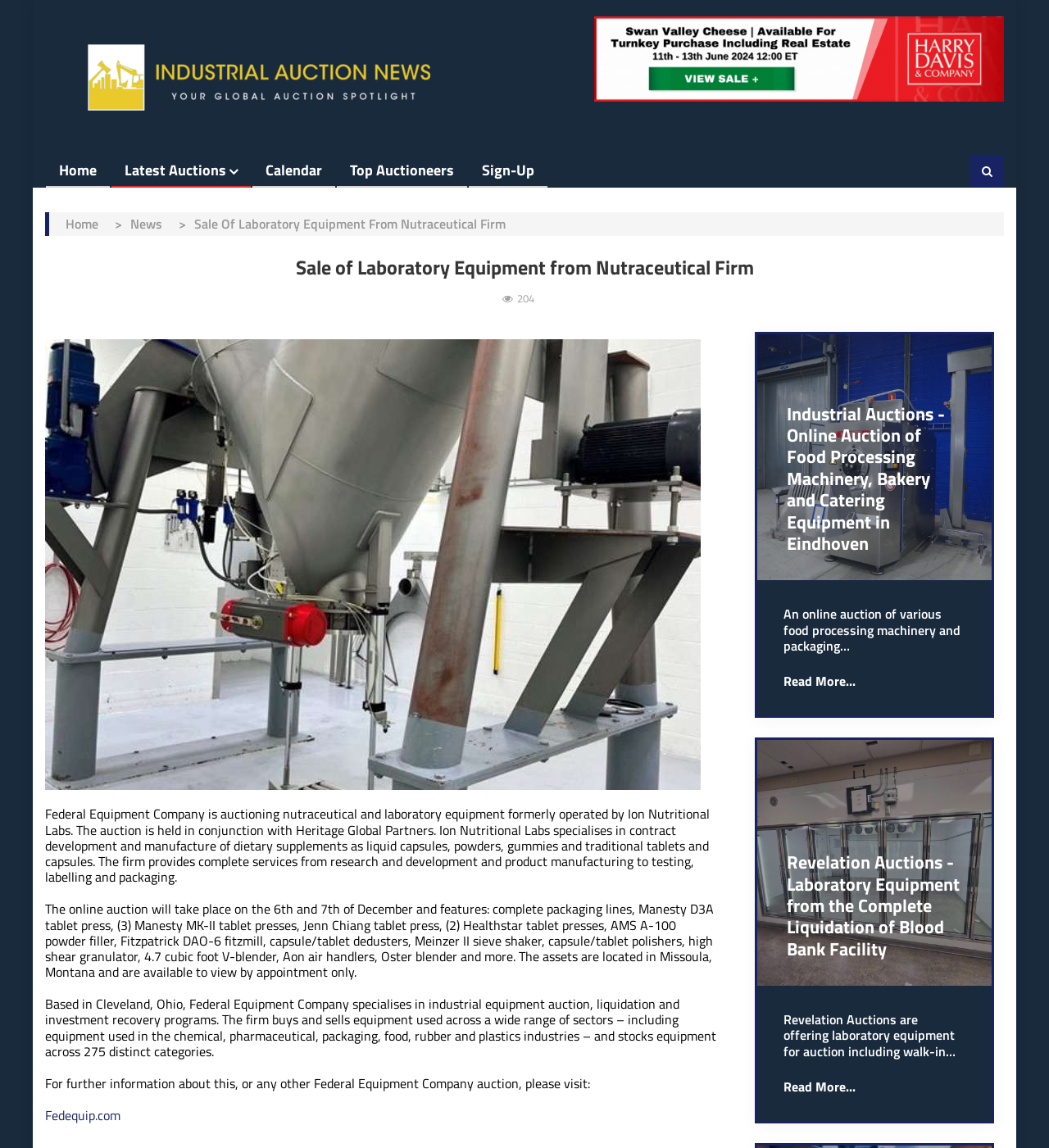Please find the bounding box coordinates of the element that must be clicked to perform the given instruction: "Visit the 'Fedequip.com' website". The coordinates should be four float numbers from 0 to 1, i.e., [left, top, right, bottom].

[0.043, 0.963, 0.115, 0.98]